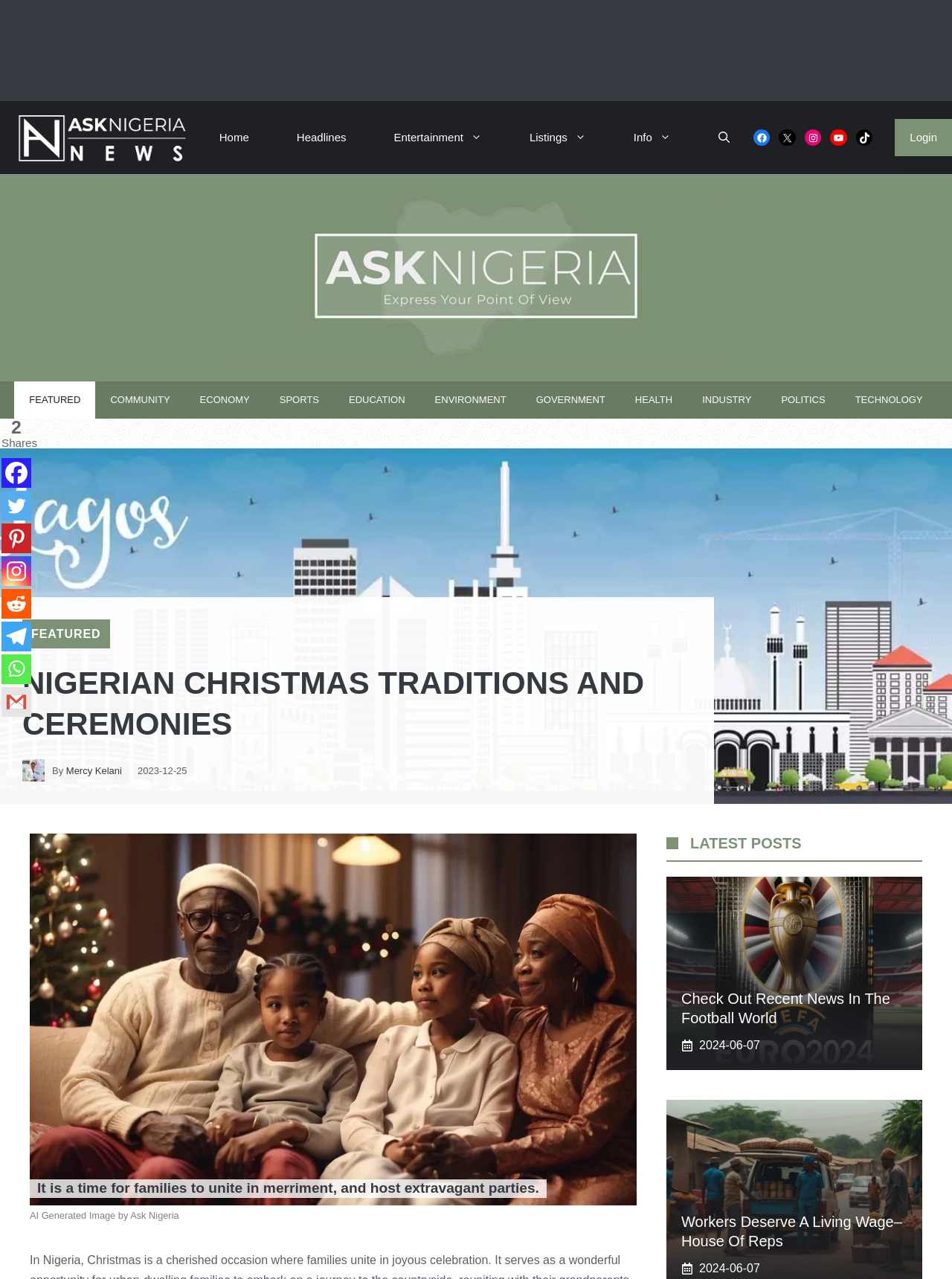Given the content of the image, can you provide a detailed answer to the question?
What are the categories listed on the webpage?

I found the categories by examining the links on the webpage, specifically the ones located below the navigation bar, which are labeled as FEATURED, COMMUNITY, ECONOMY, and so on.